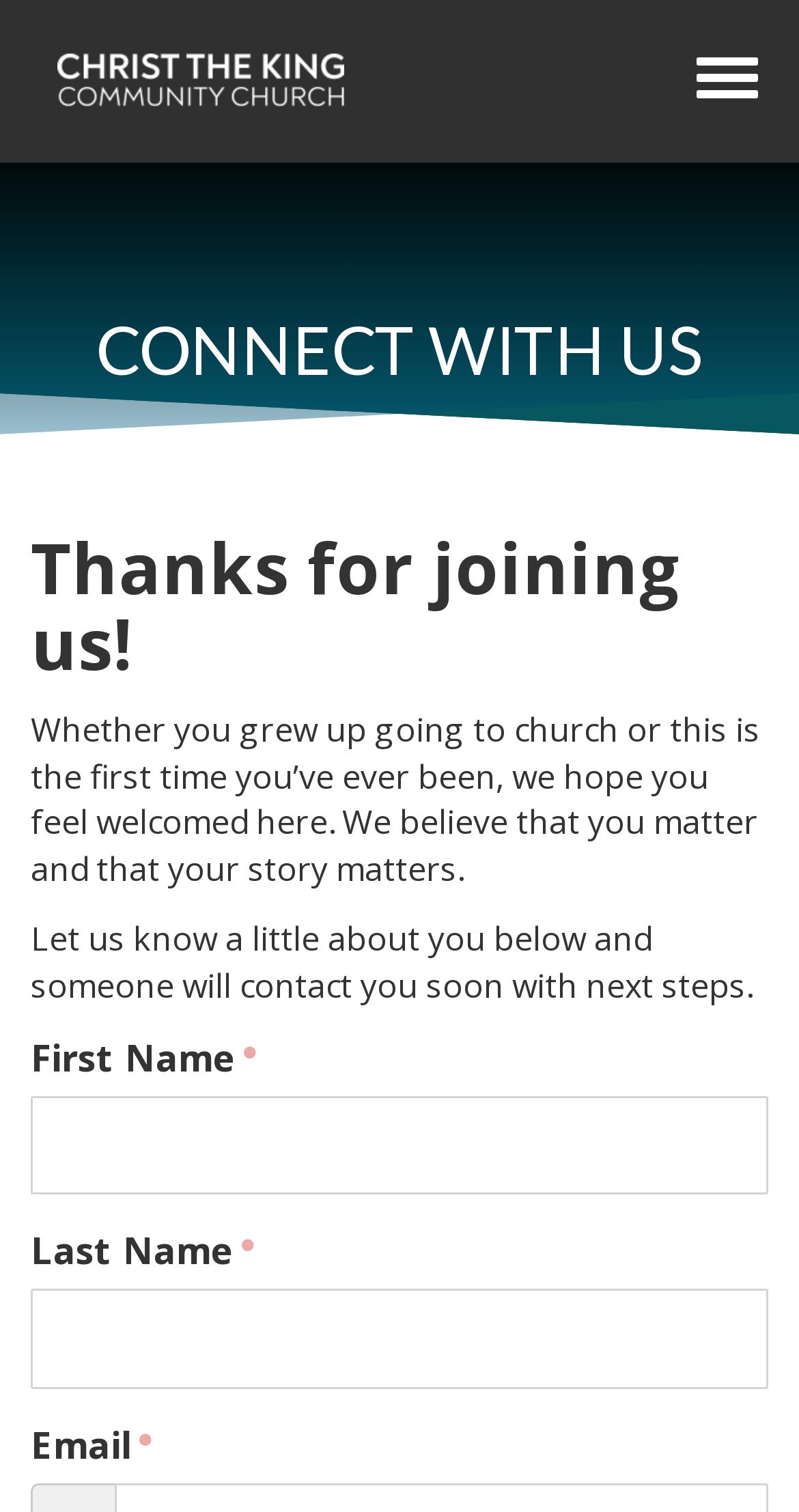What is the name of the community church?
Please ensure your answer to the question is detailed and covers all necessary aspects.

The name of the community church can be found in the top-left corner of the webpage, where there is a link with an image, which is the logo of the church.